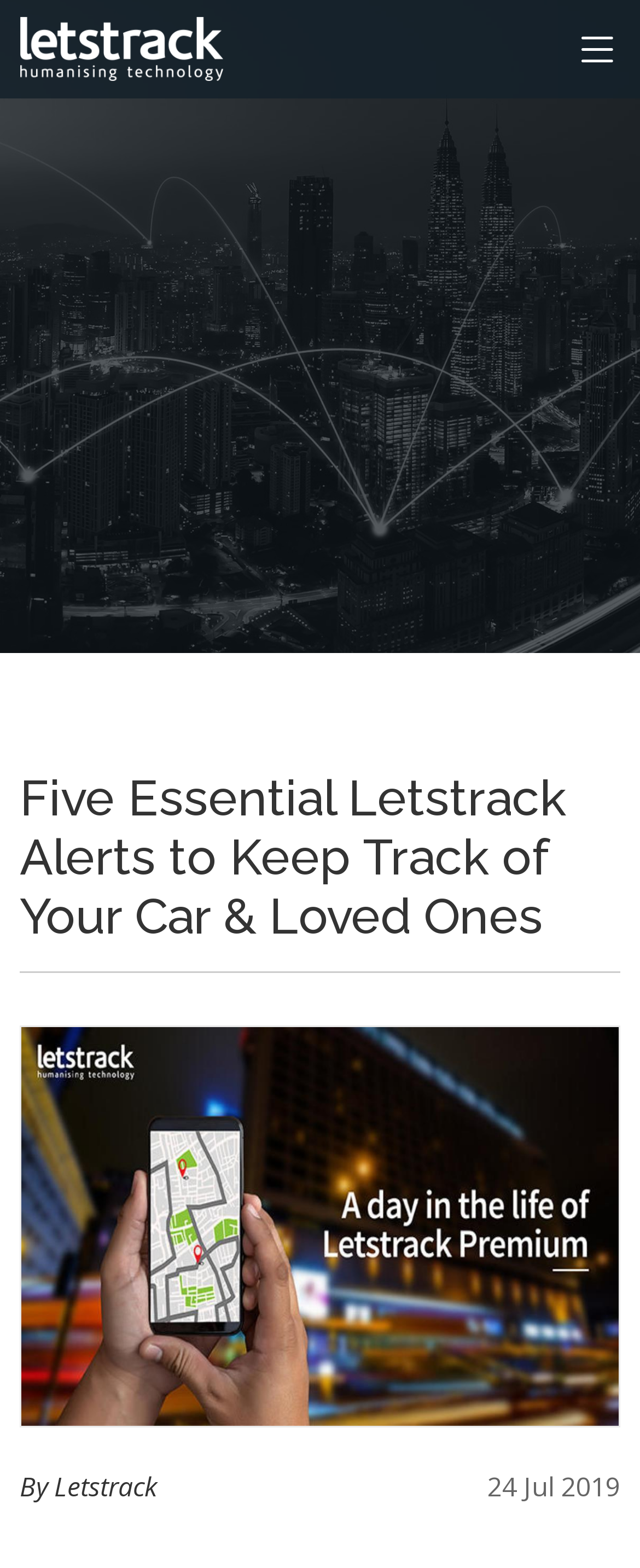What is the title of the article?
Using the image as a reference, answer the question in detail.

The heading with the longest text is 'Five Essential Letstrack Alerts to Keep Track of Your Car & Loved Ones', which suggests that this is the title of the article on the webpage.